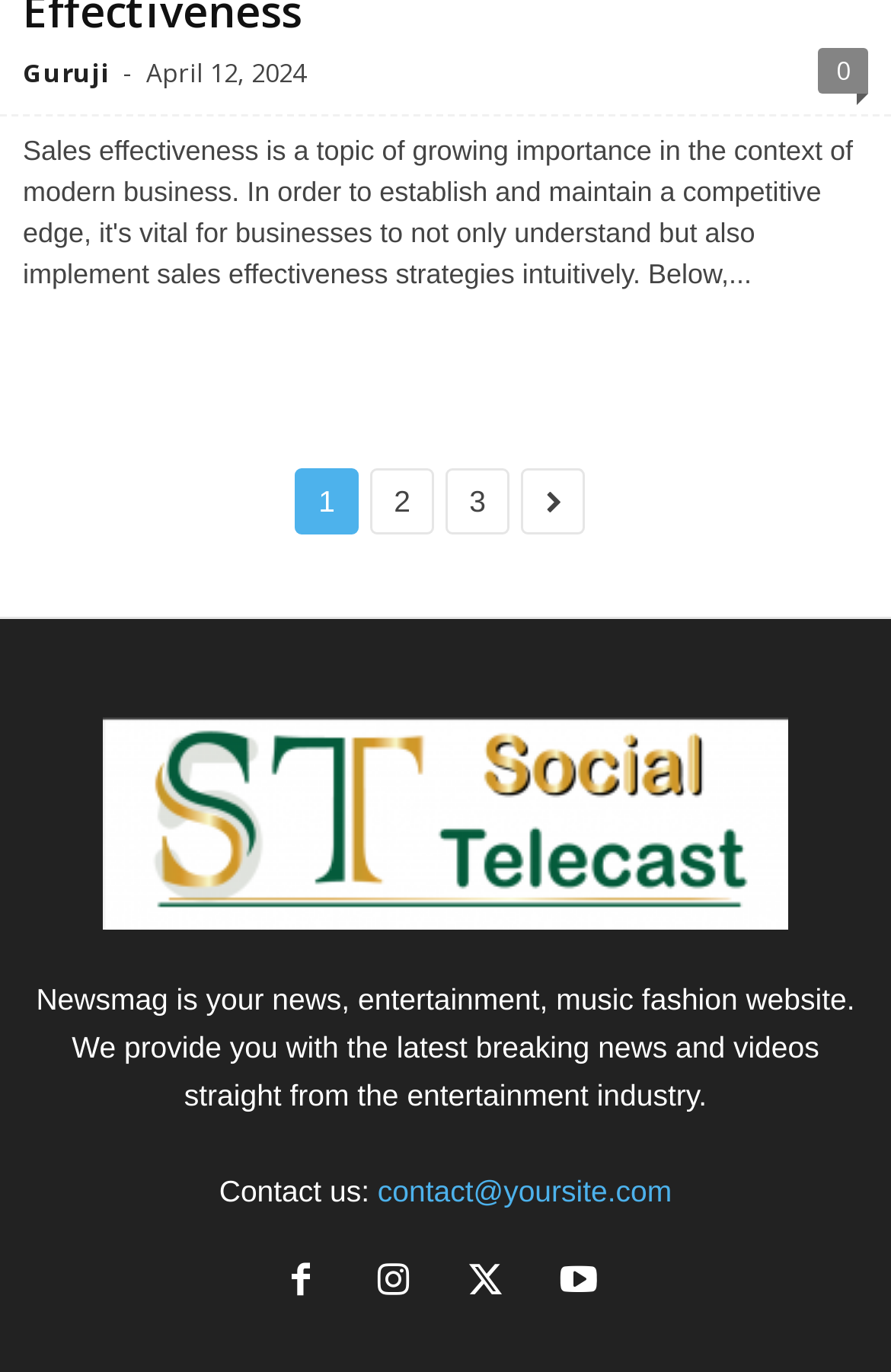Can you specify the bounding box coordinates of the area that needs to be clicked to fulfill the following instruction: "Enter a word in the search box"?

None